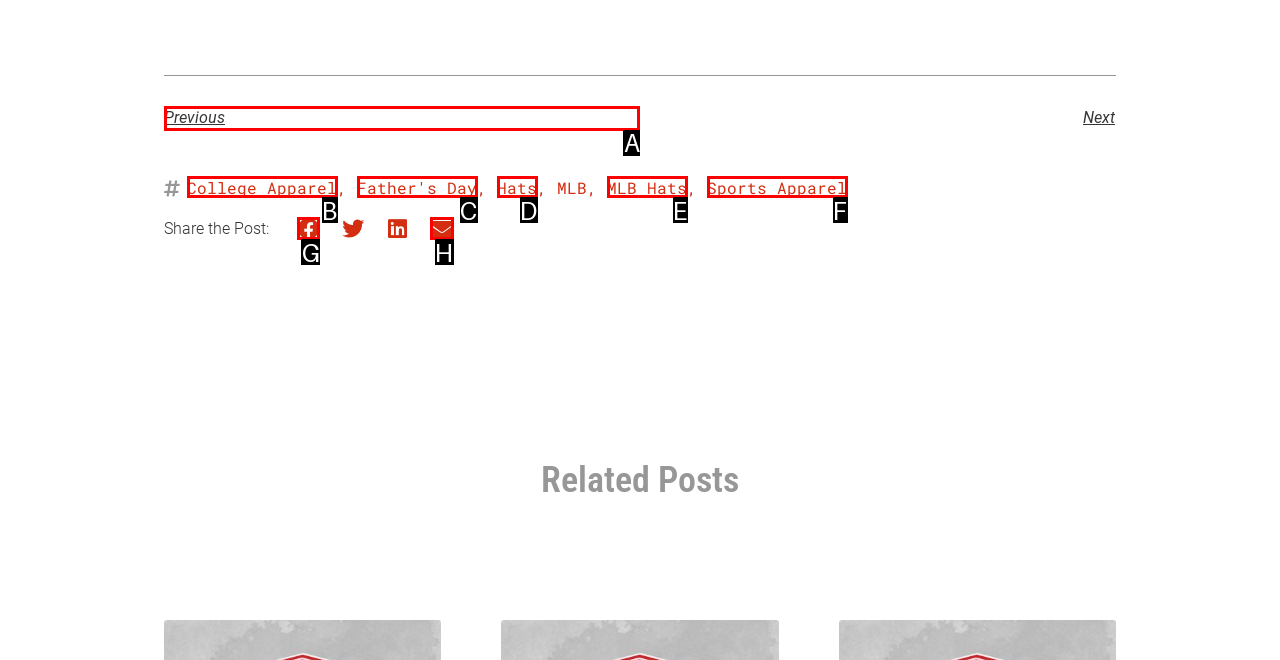Determine which option fits the following description: College Apparel
Answer with the corresponding option's letter directly.

B